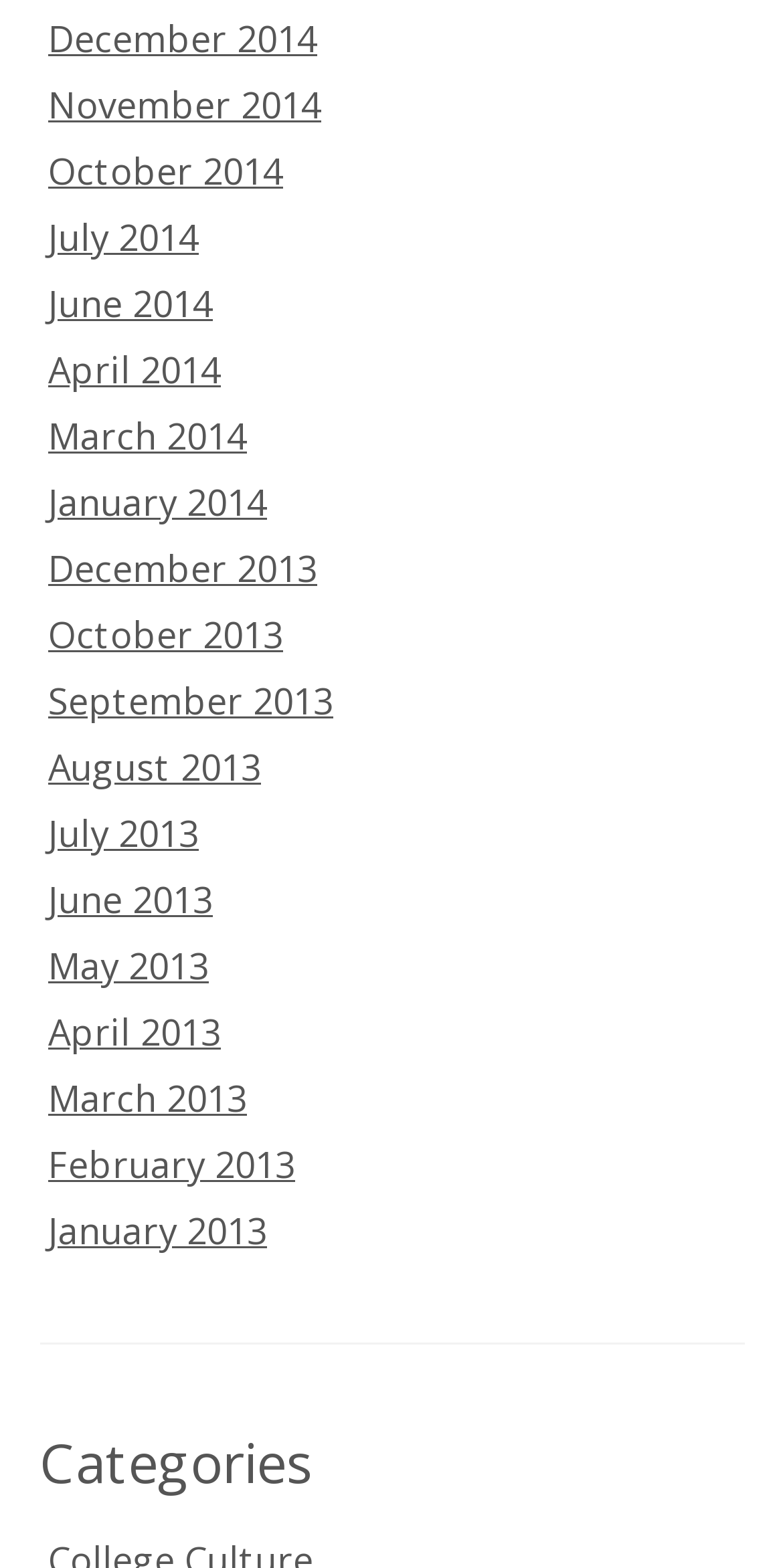Please identify the bounding box coordinates of the element's region that should be clicked to execute the following instruction: "view January 2013 archives". The bounding box coordinates must be four float numbers between 0 and 1, i.e., [left, top, right, bottom].

[0.062, 0.769, 0.341, 0.8]